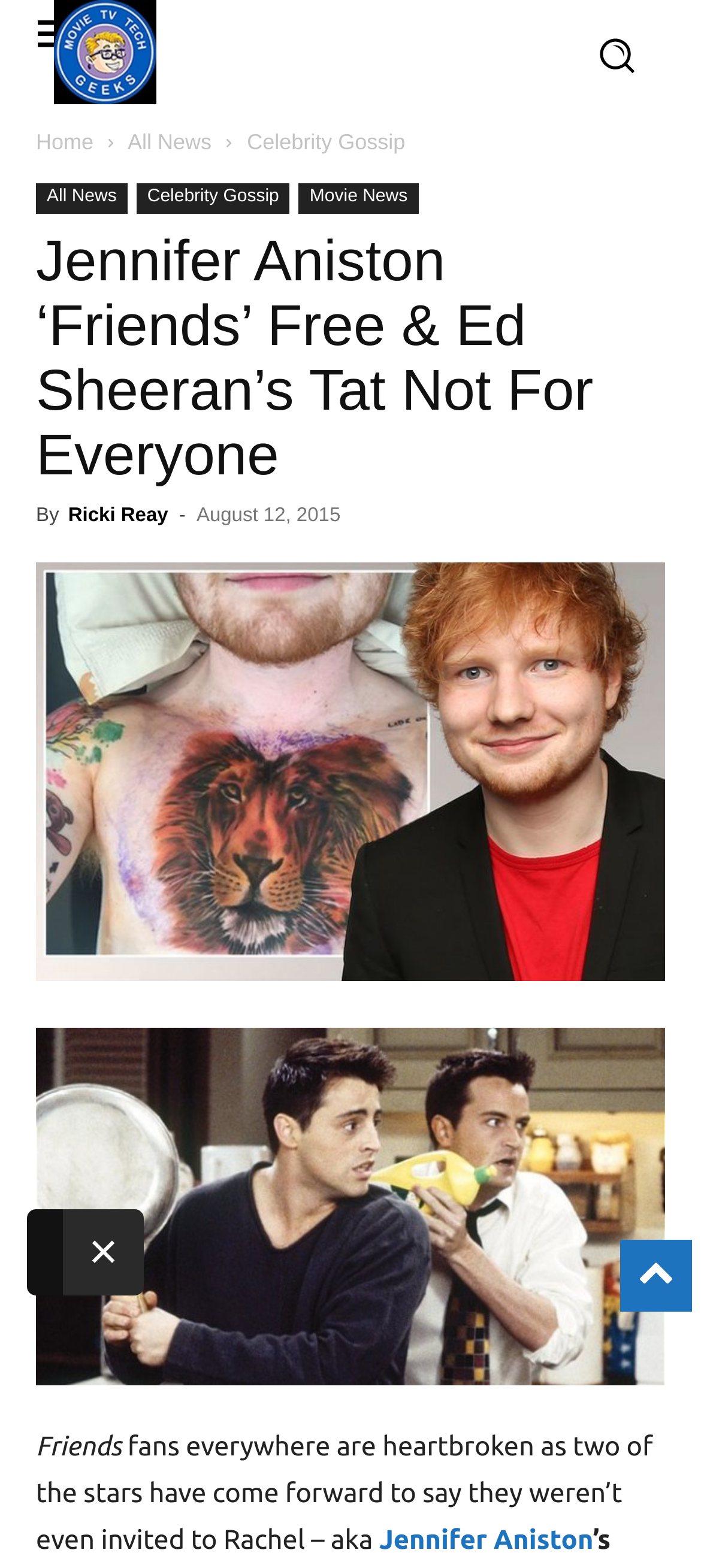Who wrote the article? Based on the screenshot, please respond with a single word or phrase.

Ricki Reay